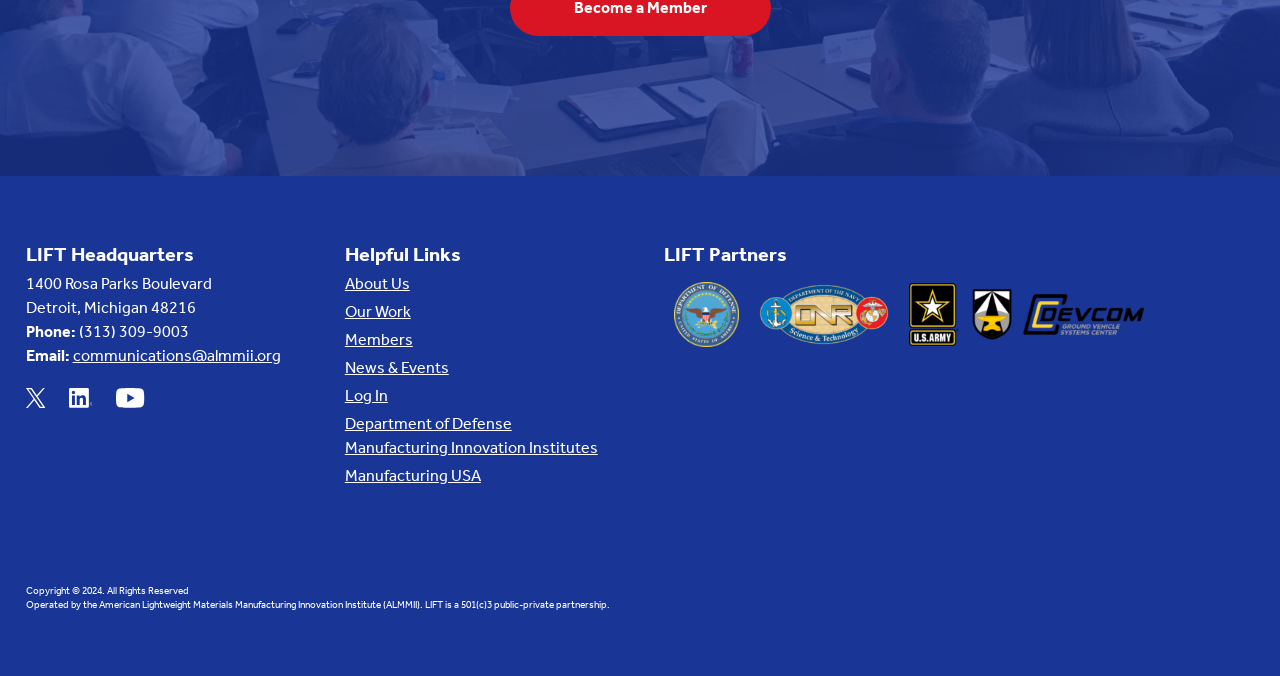Utilize the information from the image to answer the question in detail:
What is the address of LIFT Headquarters?

I found the address by looking at the static text elements under the 'LIFT Headquarters' heading, which are '1400 Rosa Parks Boulevard' and 'Detroit, Michigan 48216'.